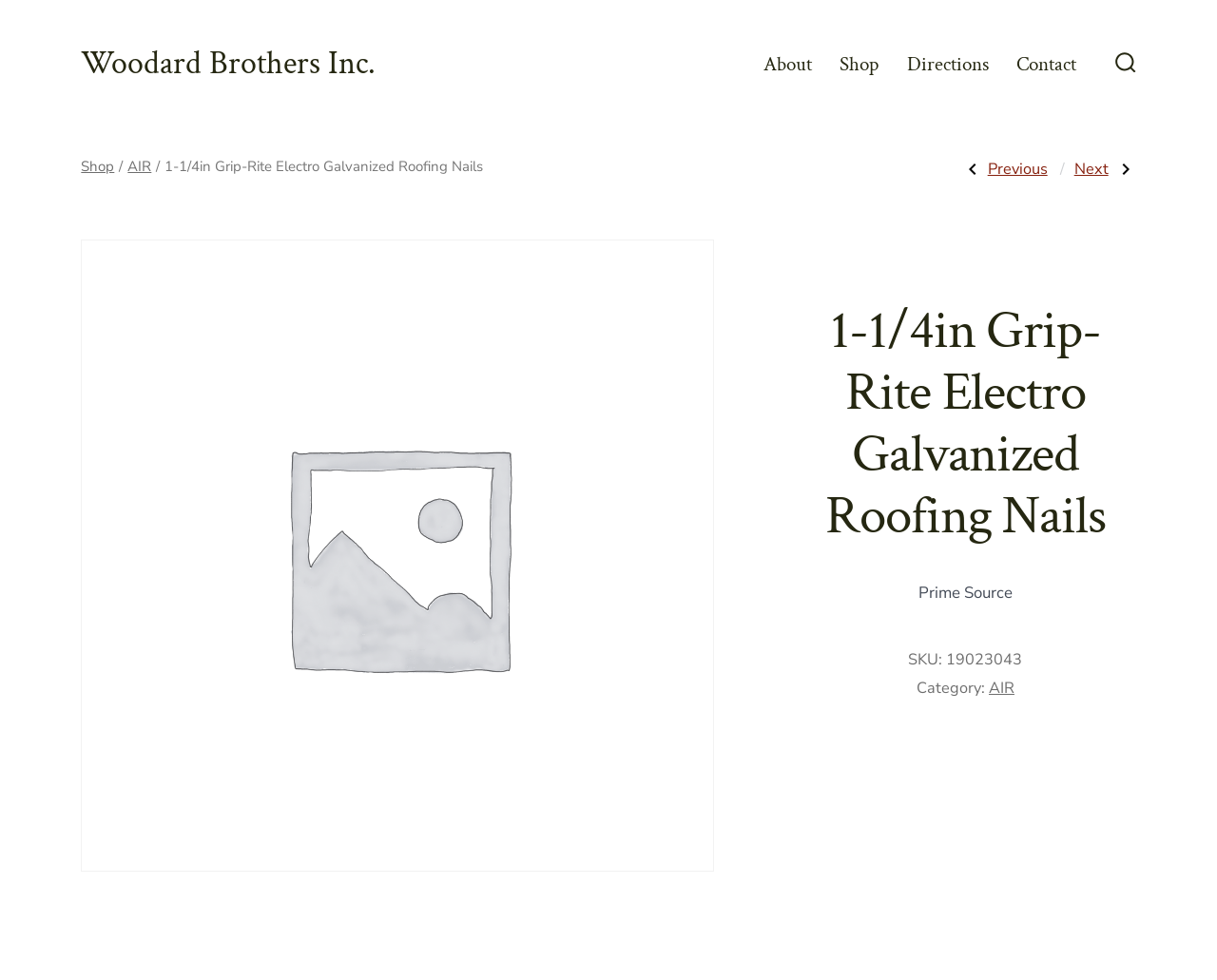Find the bounding box coordinates of the area that needs to be clicked in order to achieve the following instruction: "Visit Woodard Brothers Inc. homepage". The coordinates should be specified as four float numbers between 0 and 1, i.e., [left, top, right, bottom].

[0.067, 0.047, 0.309, 0.085]